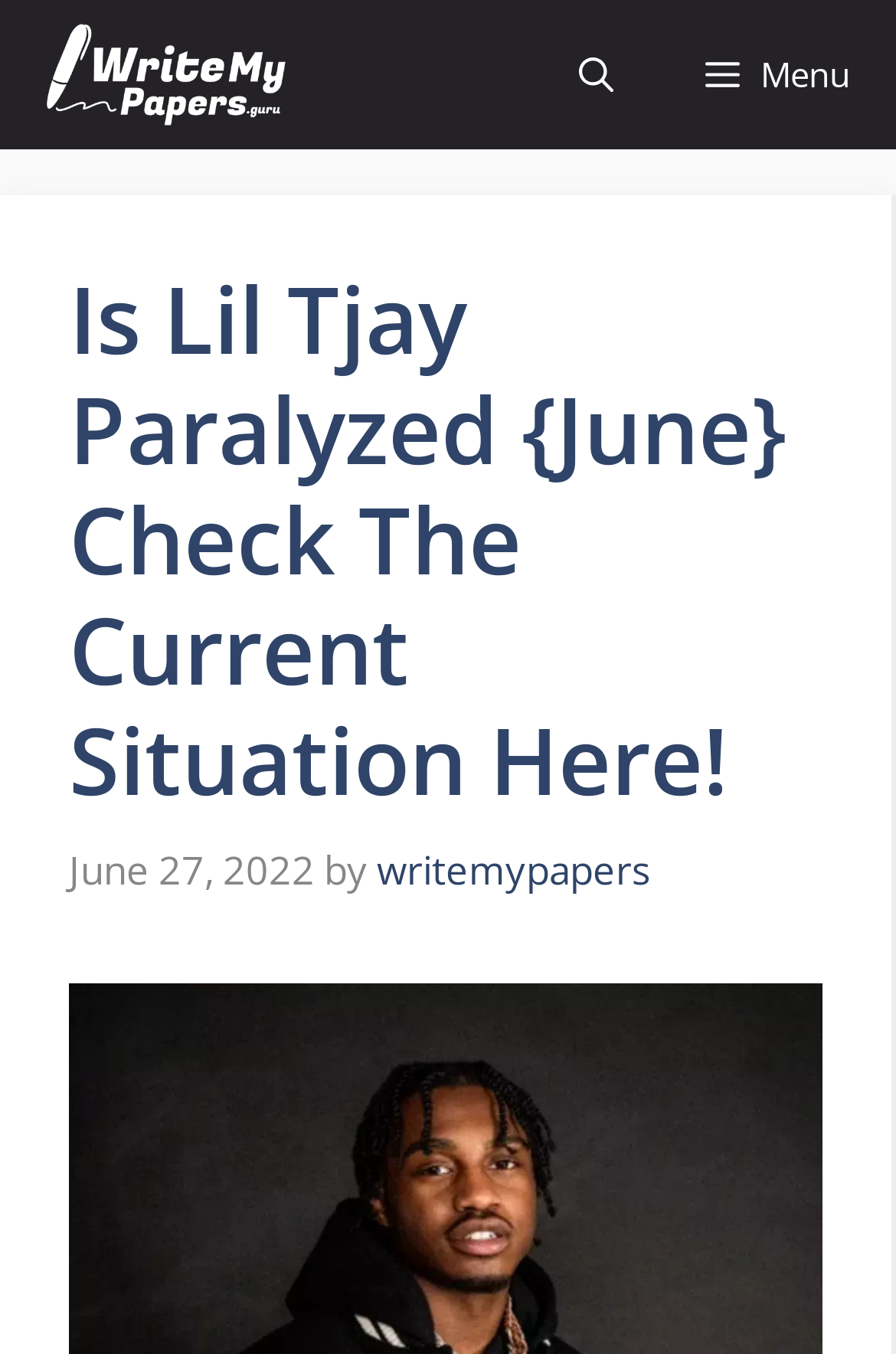What is the name of the website that is linked in the navigation section?
Could you please answer the question thoroughly and with as much detail as possible?

I found the name of the website that is linked in the navigation section by looking at the link element, which contains the image and text 'WriteMyPapers.Guru'.